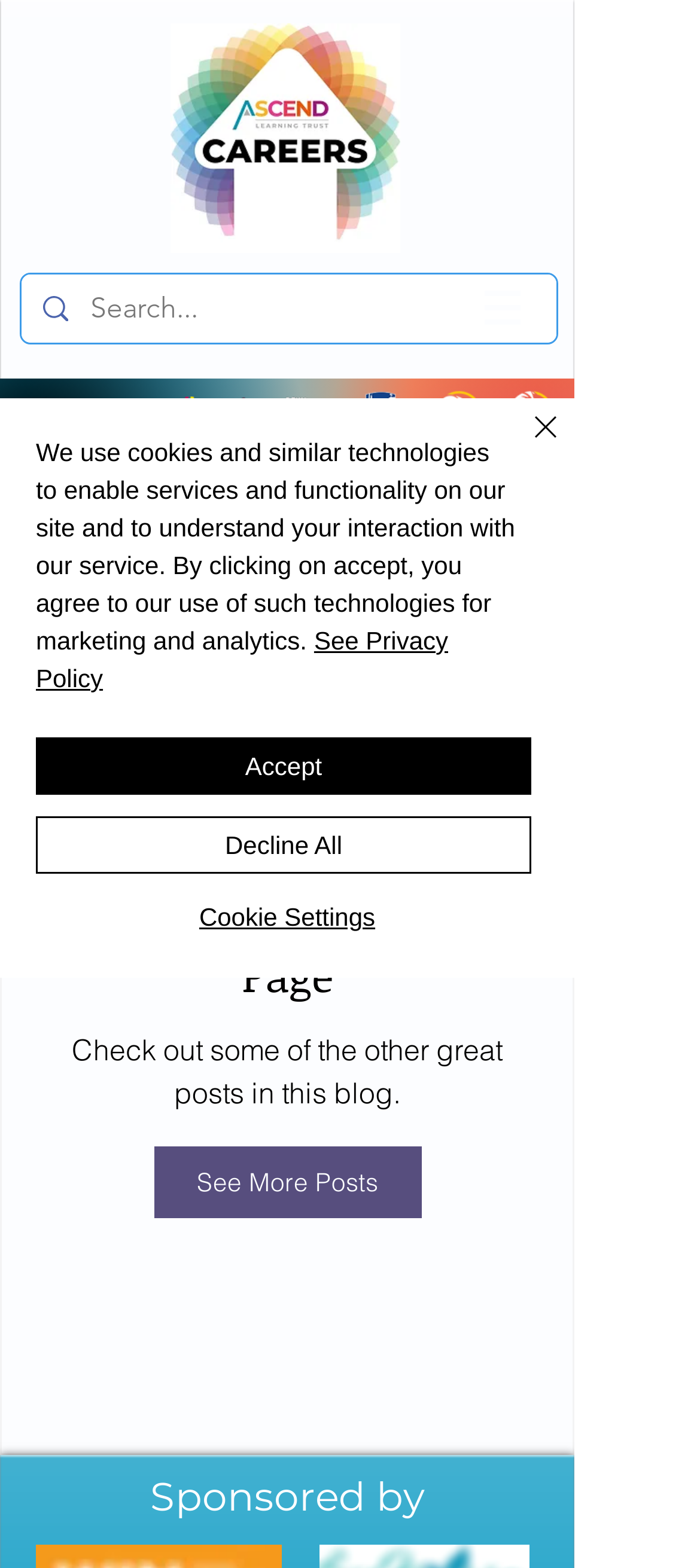Please locate the bounding box coordinates of the element that should be clicked to complete the given instruction: "Click the 'Post' link".

[0.695, 0.3, 0.818, 0.355]